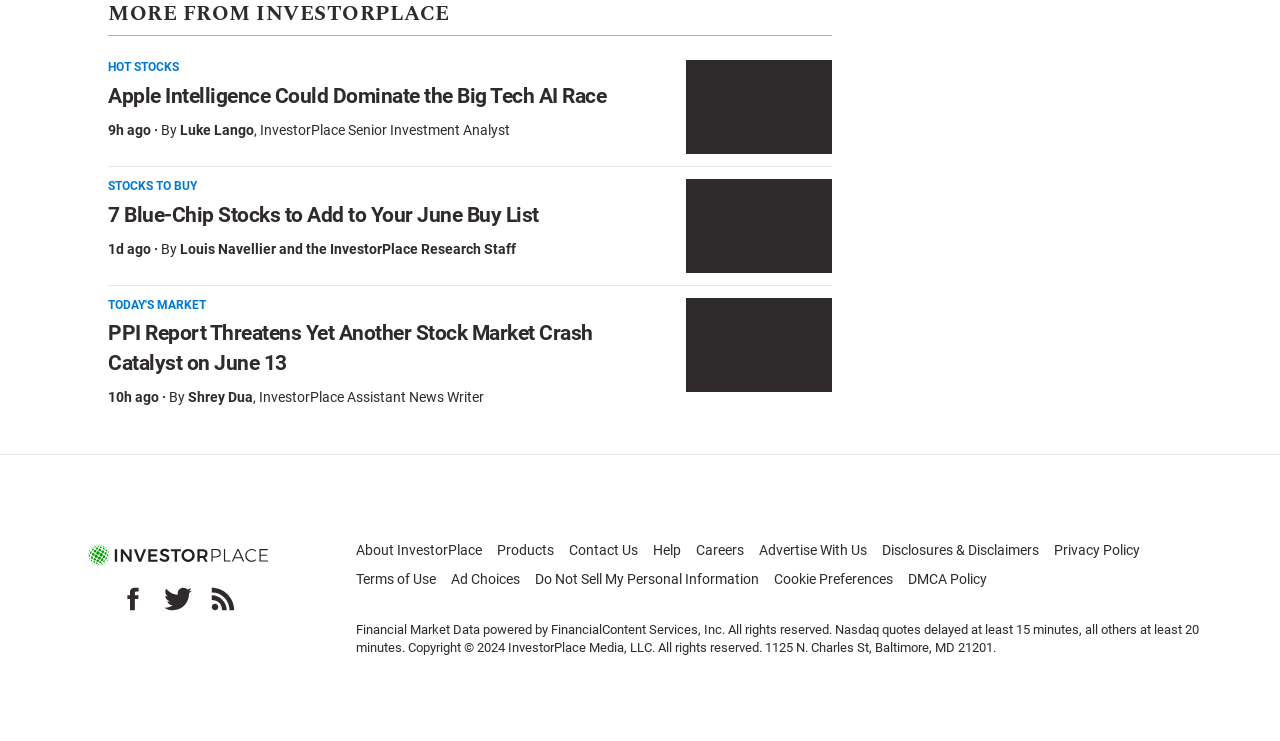What type of content is on this webpage?
Please use the visual content to give a single word or phrase answer.

News articles